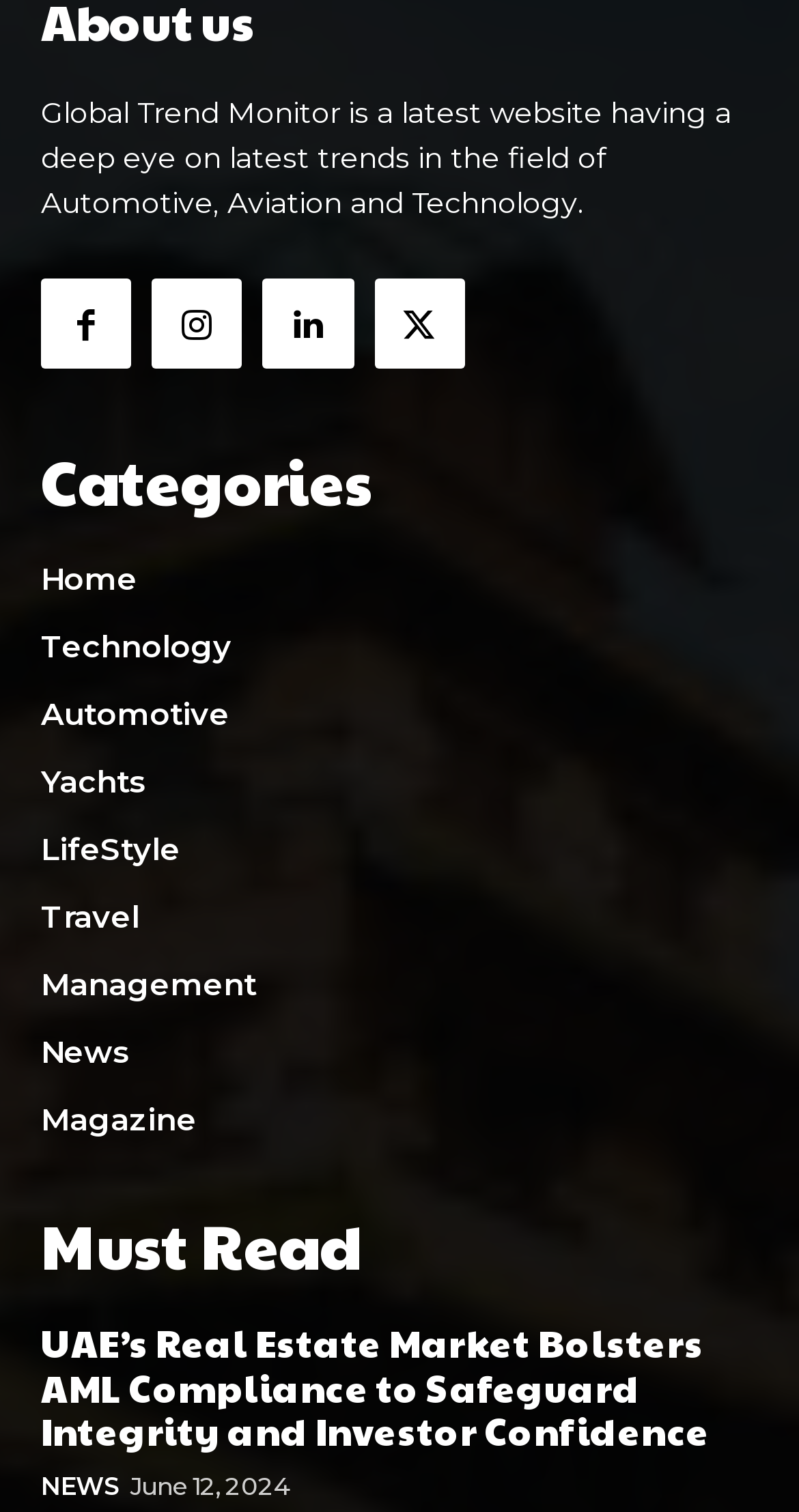Find the bounding box coordinates of the area to click in order to follow the instruction: "Read the news about UAE’s Real Estate Market".

[0.051, 0.871, 0.888, 0.963]